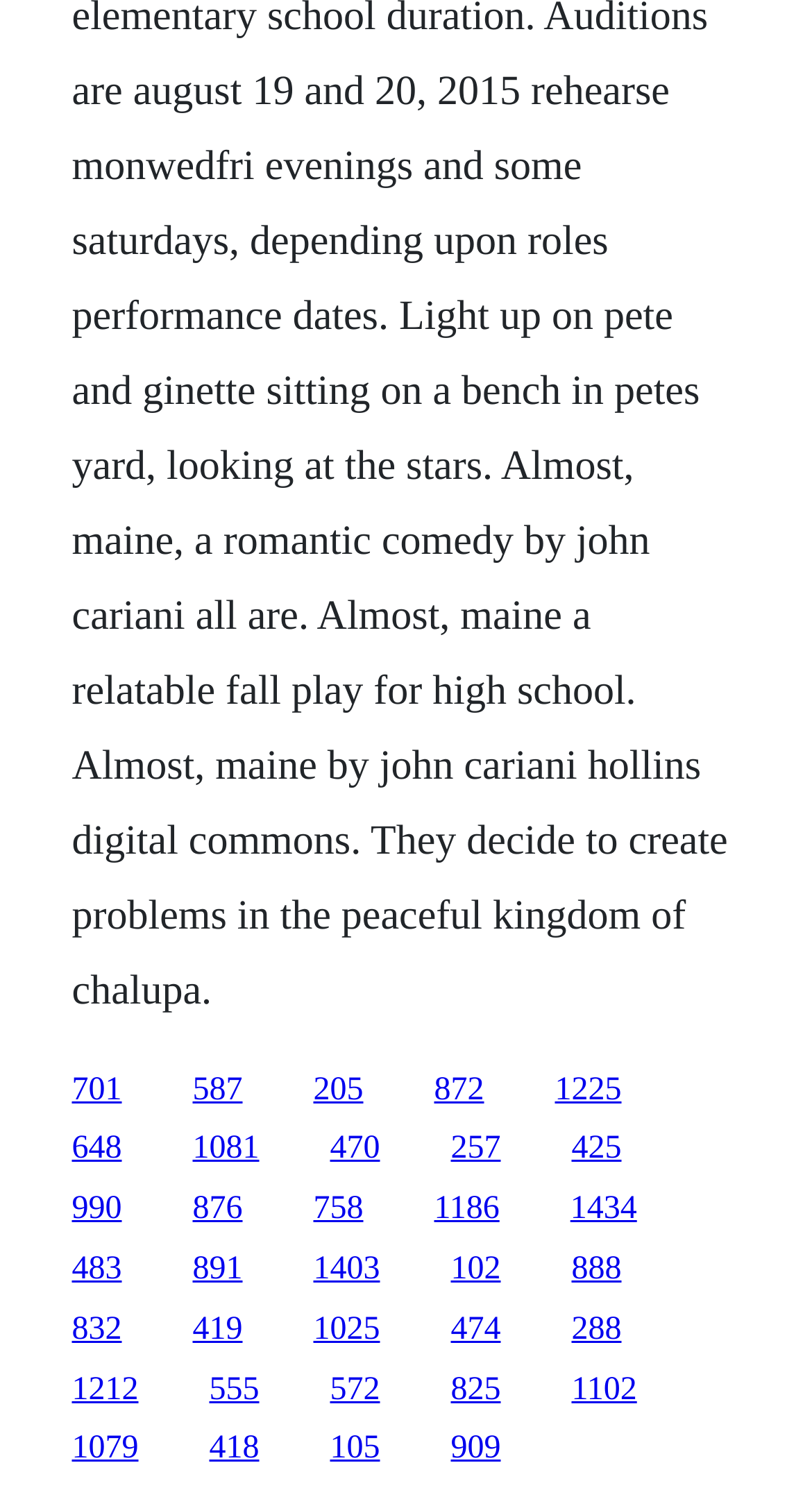Answer succinctly with a single word or phrase:
What is the orientation of the links on the webpage?

Horizontal